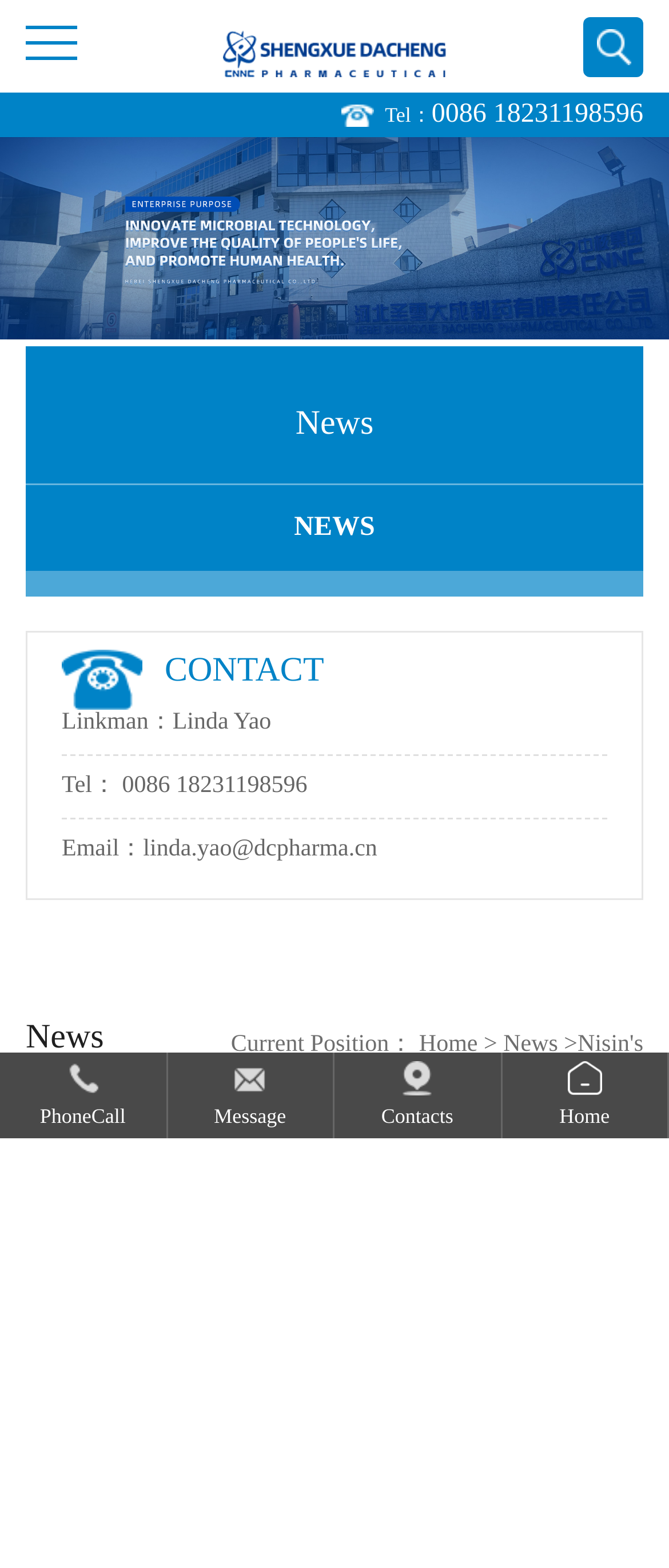Provide the bounding box coordinates in the format (top-left x, top-left y, bottom-right x, bottom-right y). All values are floating point numbers between 0 and 1. Determine the bounding box coordinate of the UI element described as: Message

[0.25, 0.671, 0.5, 0.726]